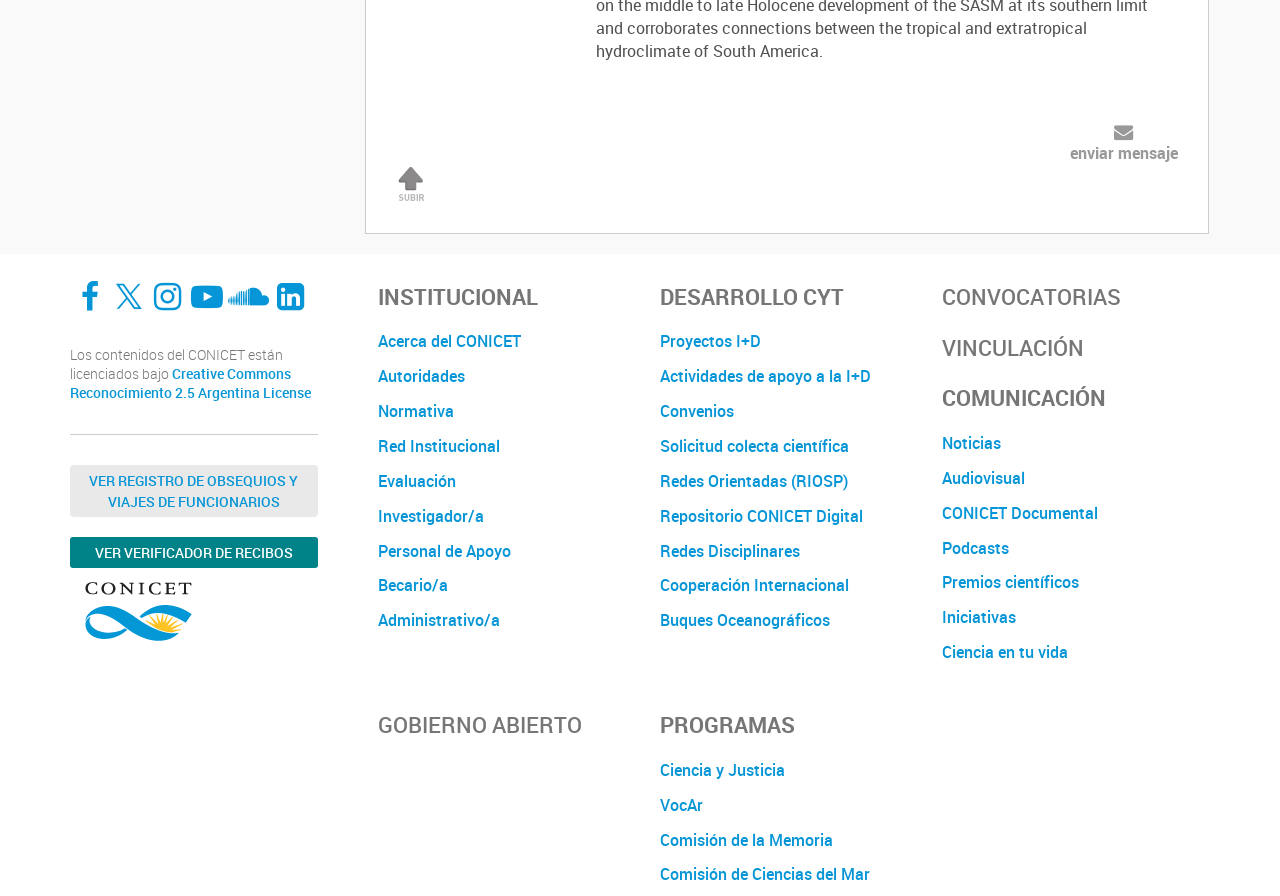What is the category of the 'Proyectos I+D' link?
Examine the screenshot and reply with a single word or phrase.

DESARROLLO CYT